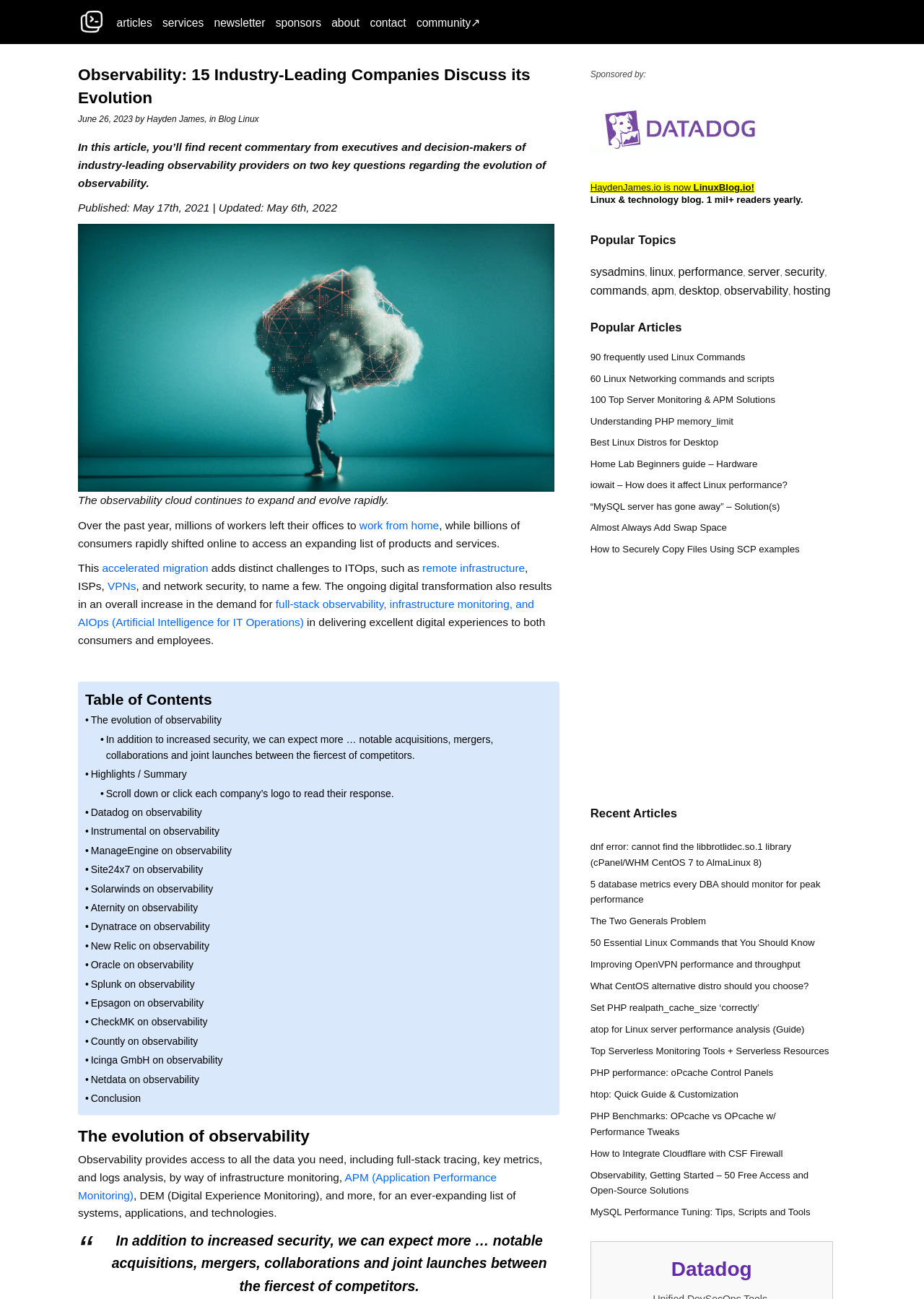Determine the bounding box coordinates of the clickable element to complete this instruction: "Learn about full-stack observability". Provide the coordinates in the format of four float numbers between 0 and 1, [left, top, right, bottom].

[0.084, 0.46, 0.578, 0.484]